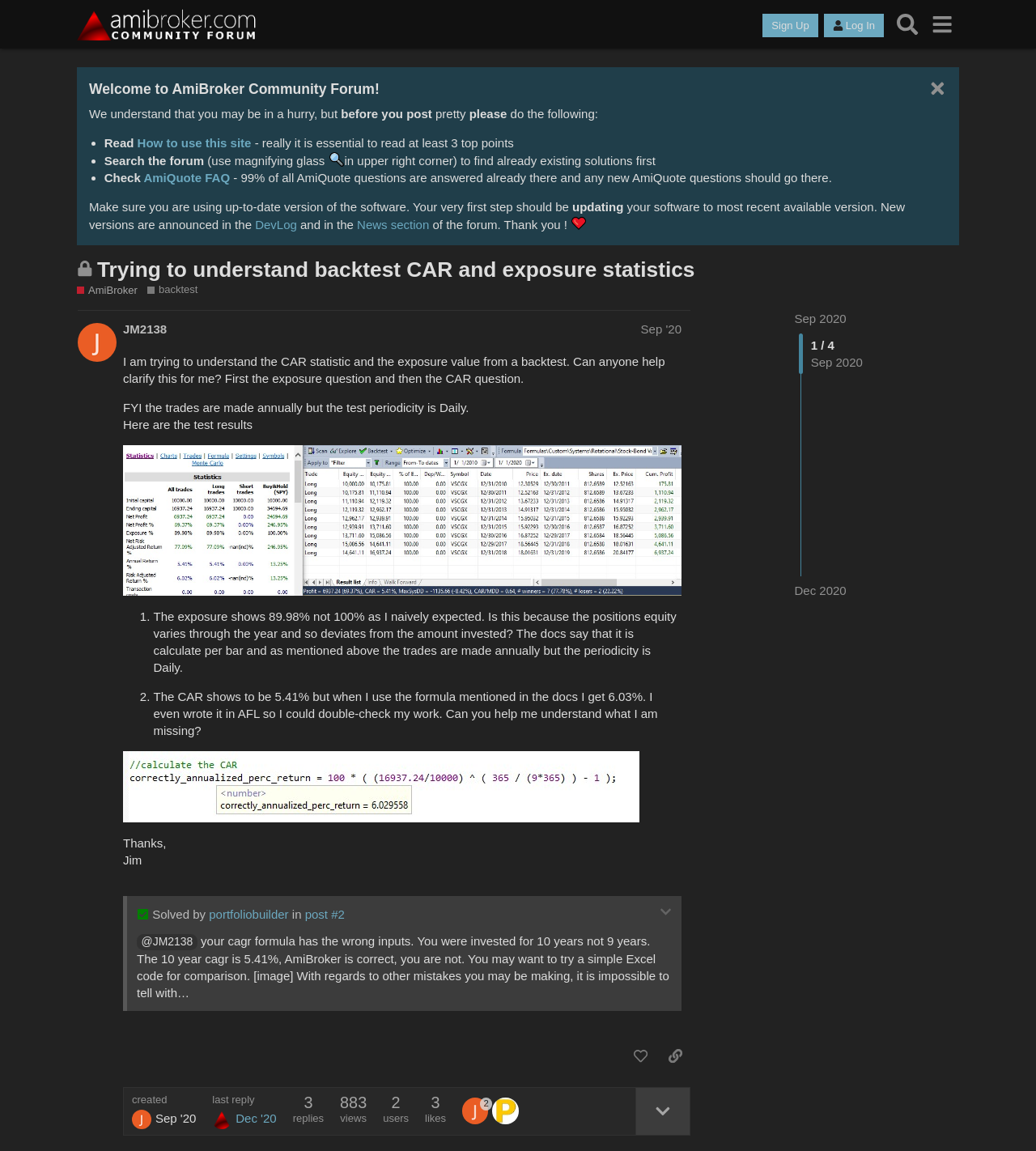Pinpoint the bounding box coordinates of the clickable area needed to execute the instruction: "Search the forum". The coordinates should be specified as four float numbers between 0 and 1, i.e., [left, top, right, bottom].

[0.859, 0.006, 0.892, 0.036]